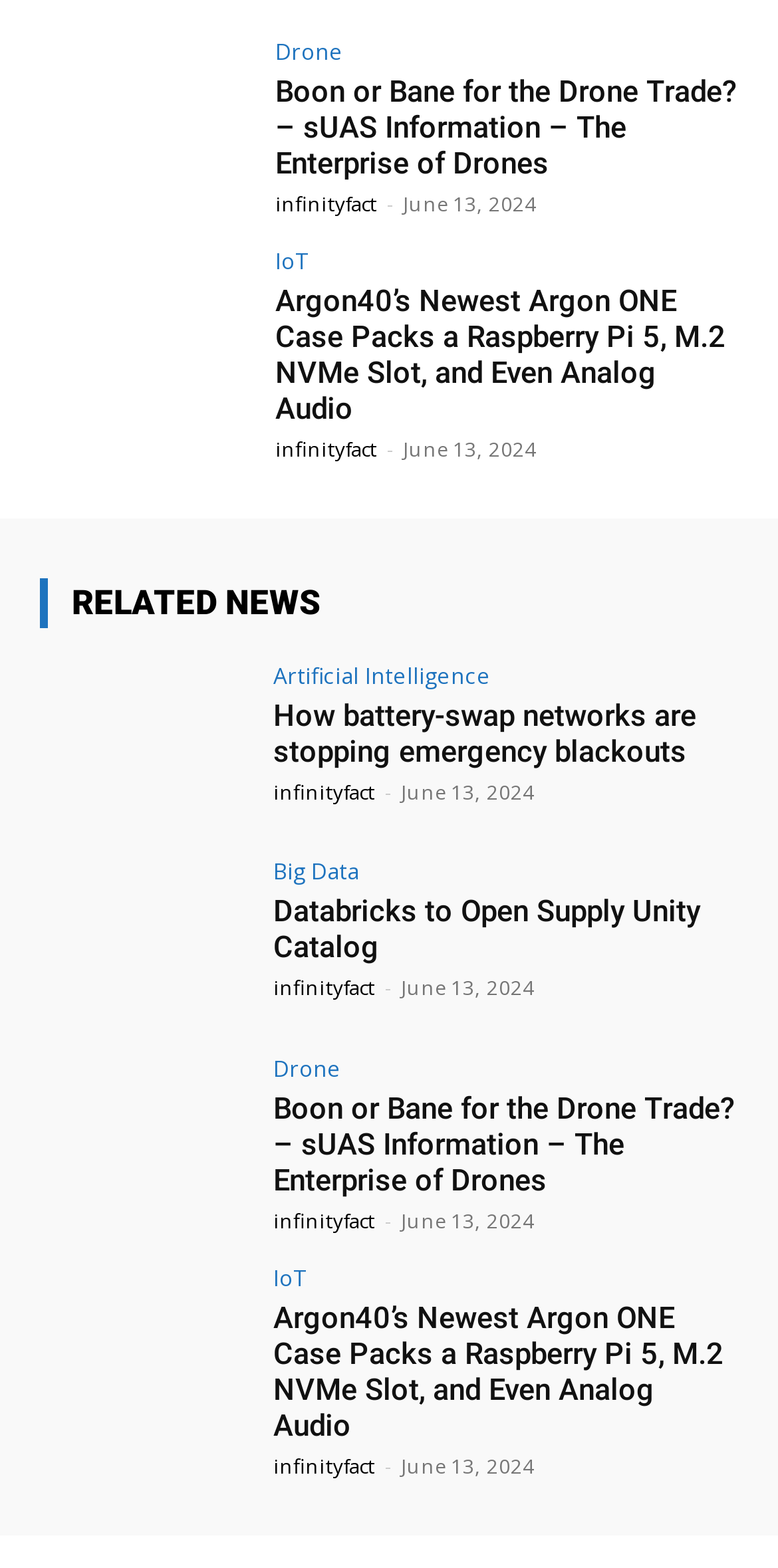Locate the bounding box coordinates of the clickable area needed to fulfill the instruction: "Check the 'Databricks to Open Supply Unity Catalog' news".

[0.351, 0.57, 0.949, 0.616]